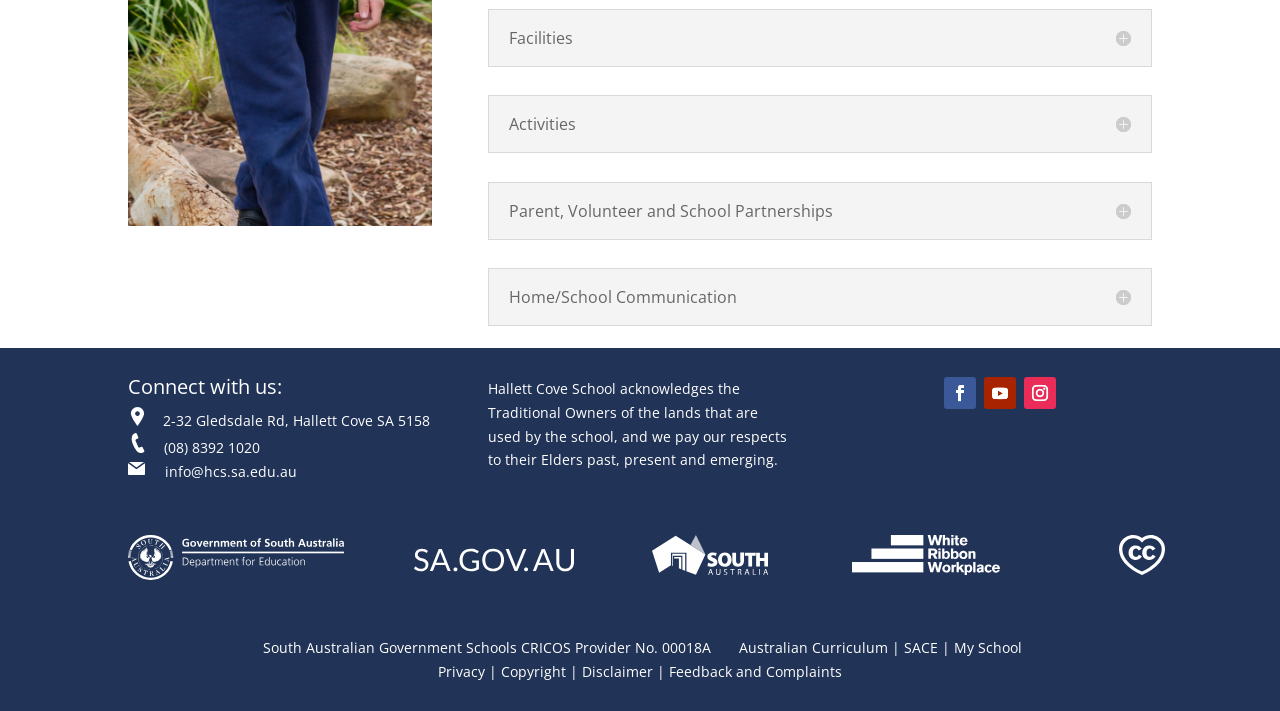Provide a thorough and detailed response to the question by examining the image: 
How many social media links are there?

I counted the number of social media links by looking at the link elements with the OCR text '', '', and '' which are located at the bounding box coordinates [0.738, 0.53, 0.763, 0.575], [0.769, 0.53, 0.794, 0.575], and [0.8, 0.53, 0.825, 0.575] respectively.